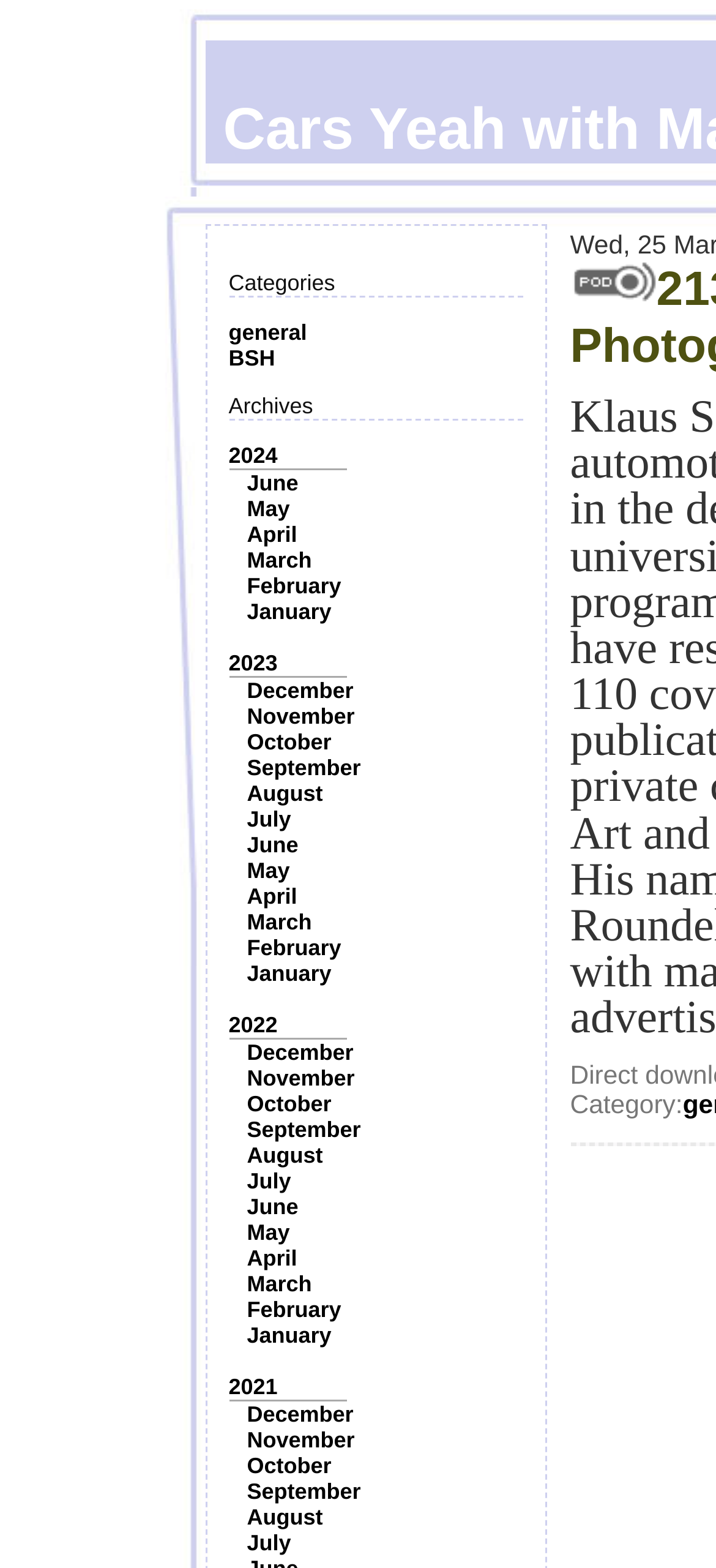Locate the bounding box coordinates of the element to click to perform the following action: 'Browse posts from June'. The coordinates should be given as four float values between 0 and 1, in the form of [left, top, right, bottom].

[0.345, 0.3, 0.417, 0.316]